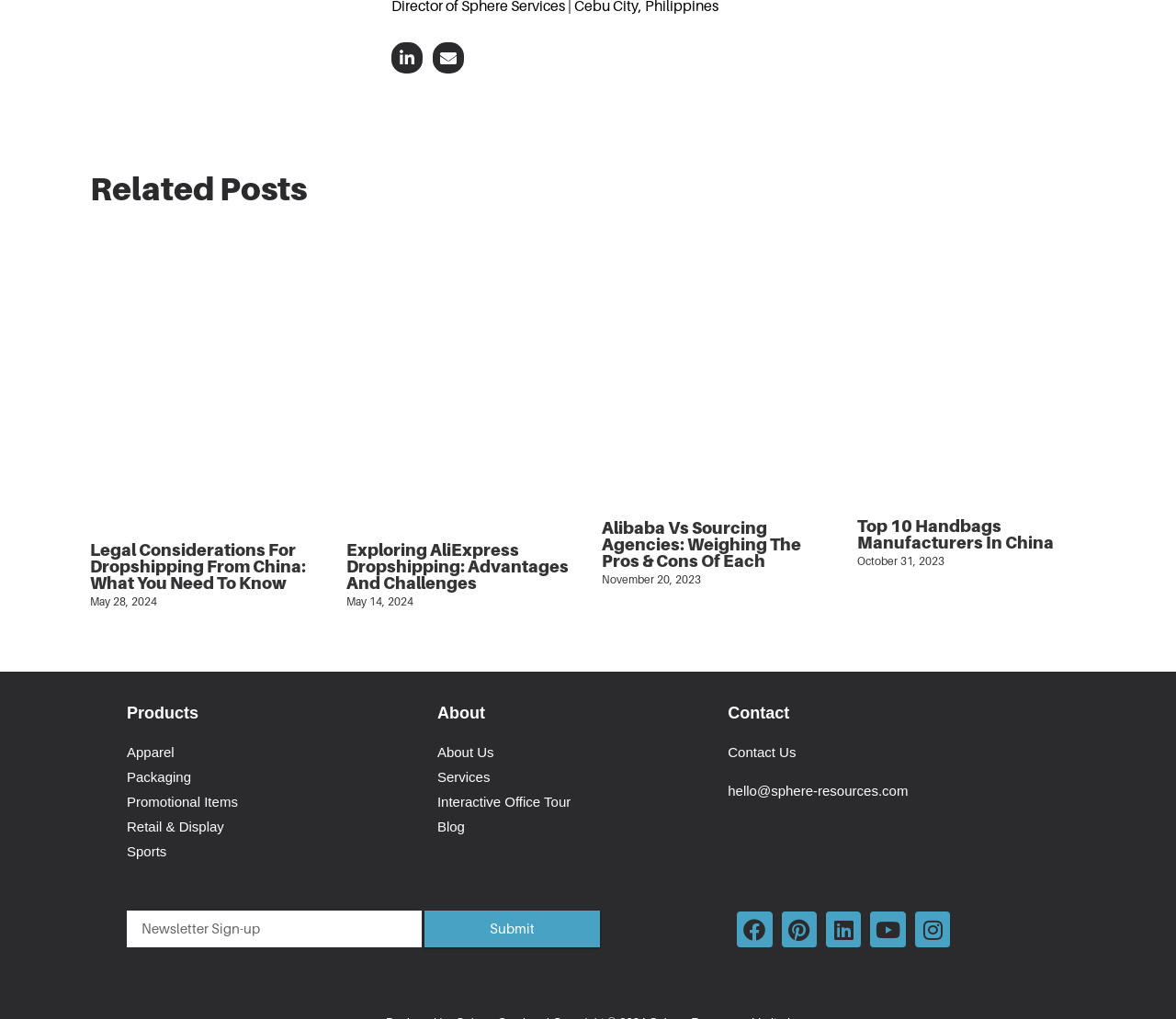Using the provided description Packaging, find the bounding box coordinates for the UI element. Provide the coordinates in (top-left x, top-left y, bottom-right x, bottom-right y) format, ensuring all values are between 0 and 1.

[0.108, 0.75, 0.356, 0.774]